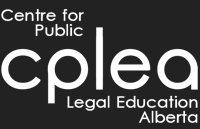Break down the image into a detailed narrative.

The image features the logo of the Centre for Public Legal Education Alberta (CPLEA), designed with a modern and minimalist aesthetic. The logo prominently displays the words "Centre for Public" at the top and "Legal Education Alberta" at the bottom, with the acronym "cplea" styled in a larger, lowercase font, creating a visually striking contrast. The overall design is sleek and professional, reflecting the organization's commitment to providing legal information and resources to the public in Alberta. The use of bold typography against a dark background enhances visibility and reinforces its authoritative presence in legal education and outreach.